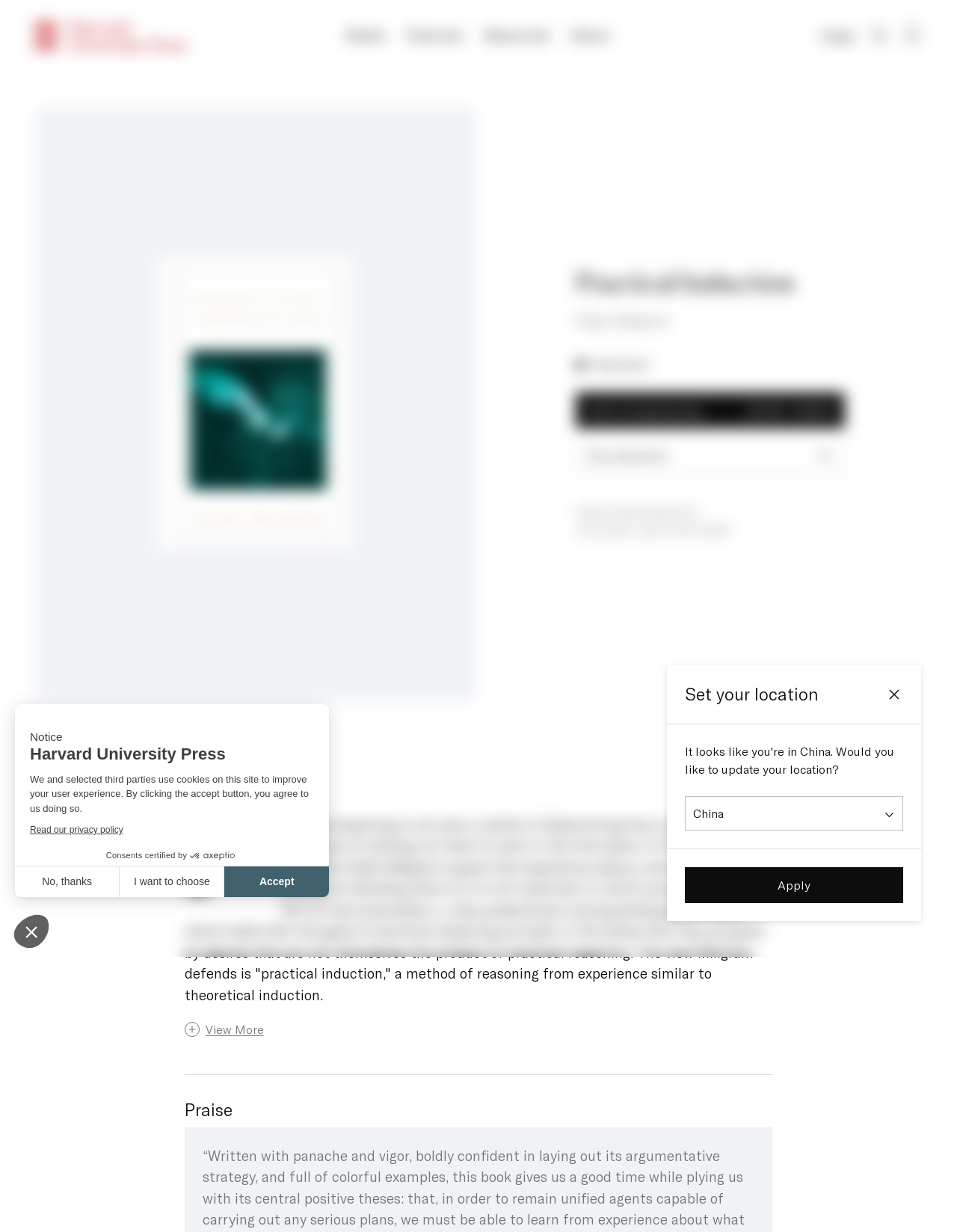What is the price of the book?
Refer to the screenshot and deliver a thorough answer to the question presented.

I found the answer by looking at the button 'Add to shopping bag £32.95 • 34,95 €' which indicates the price of the book.